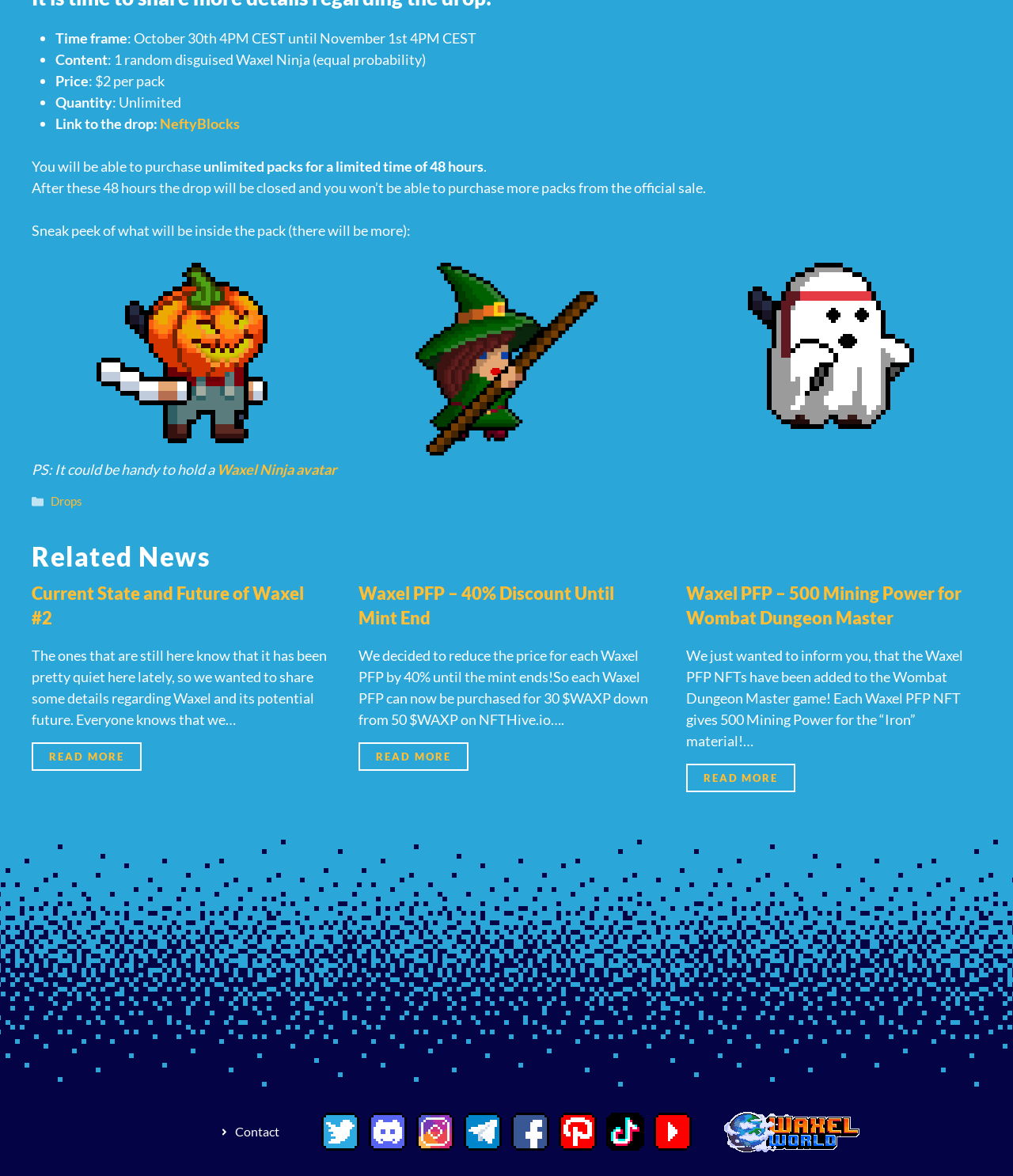Provide the bounding box coordinates of the HTML element this sentence describes: "Waxel Ninja avatar". The bounding box coordinates consist of four float numbers between 0 and 1, i.e., [left, top, right, bottom].

[0.214, 0.392, 0.332, 0.406]